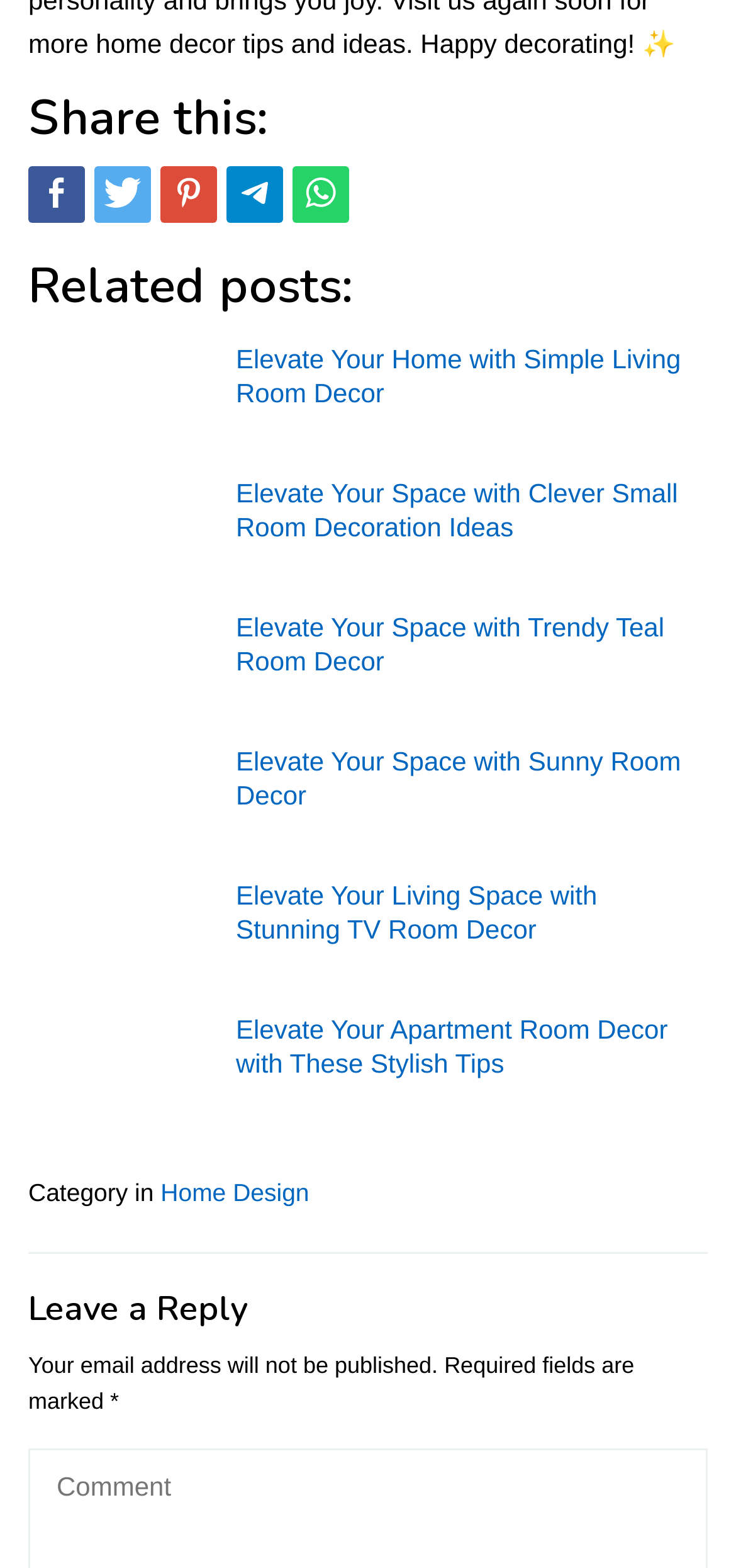How many social media sharing options are available?
Using the information from the image, answer the question thoroughly.

The webpage has a section labeled 'Share this:' with six social media sharing options, namely 'Share this', 'Tweet this', 'Pin this', 'Telegram Share', 'Whatsapp', and others.